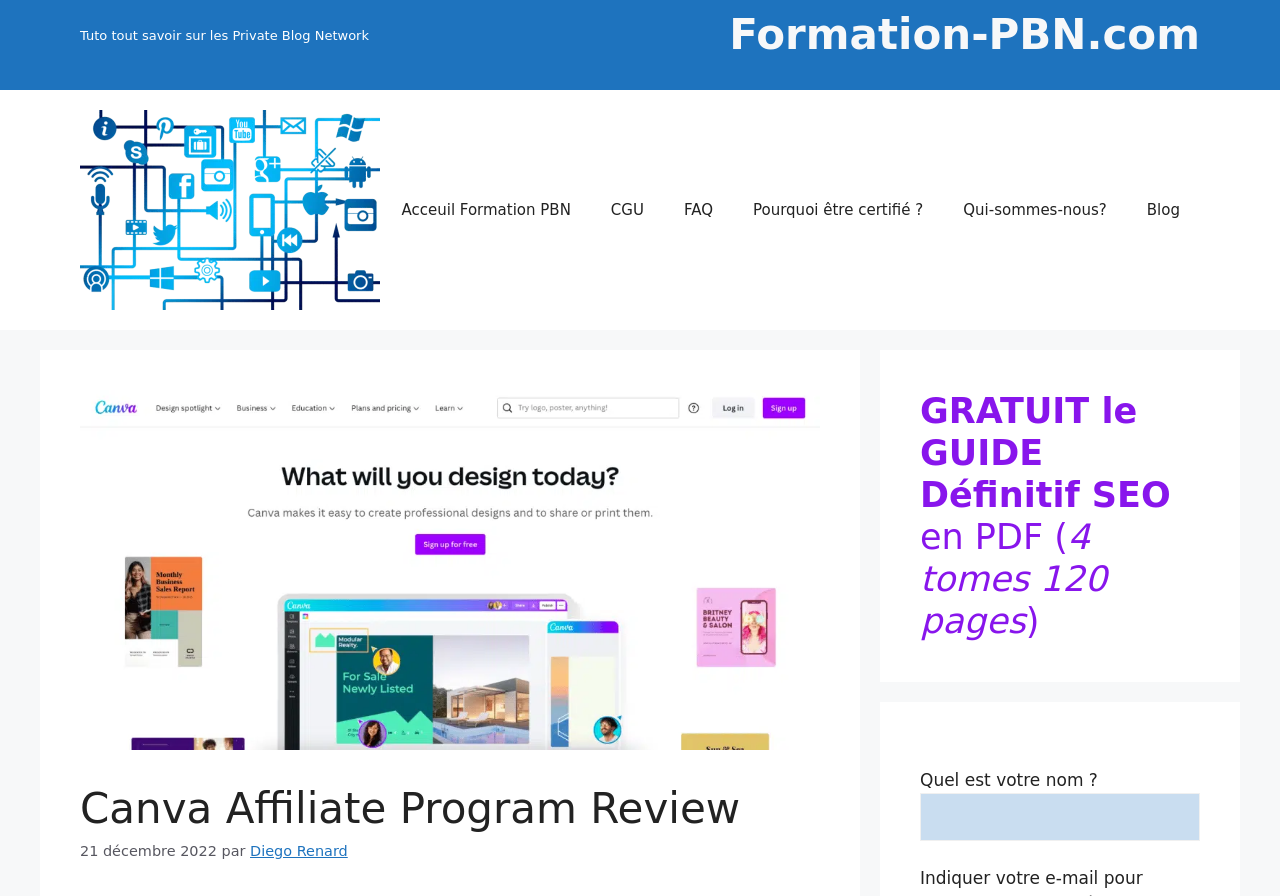Please answer the following question using a single word or phrase: 
How many navigation links are there?

6